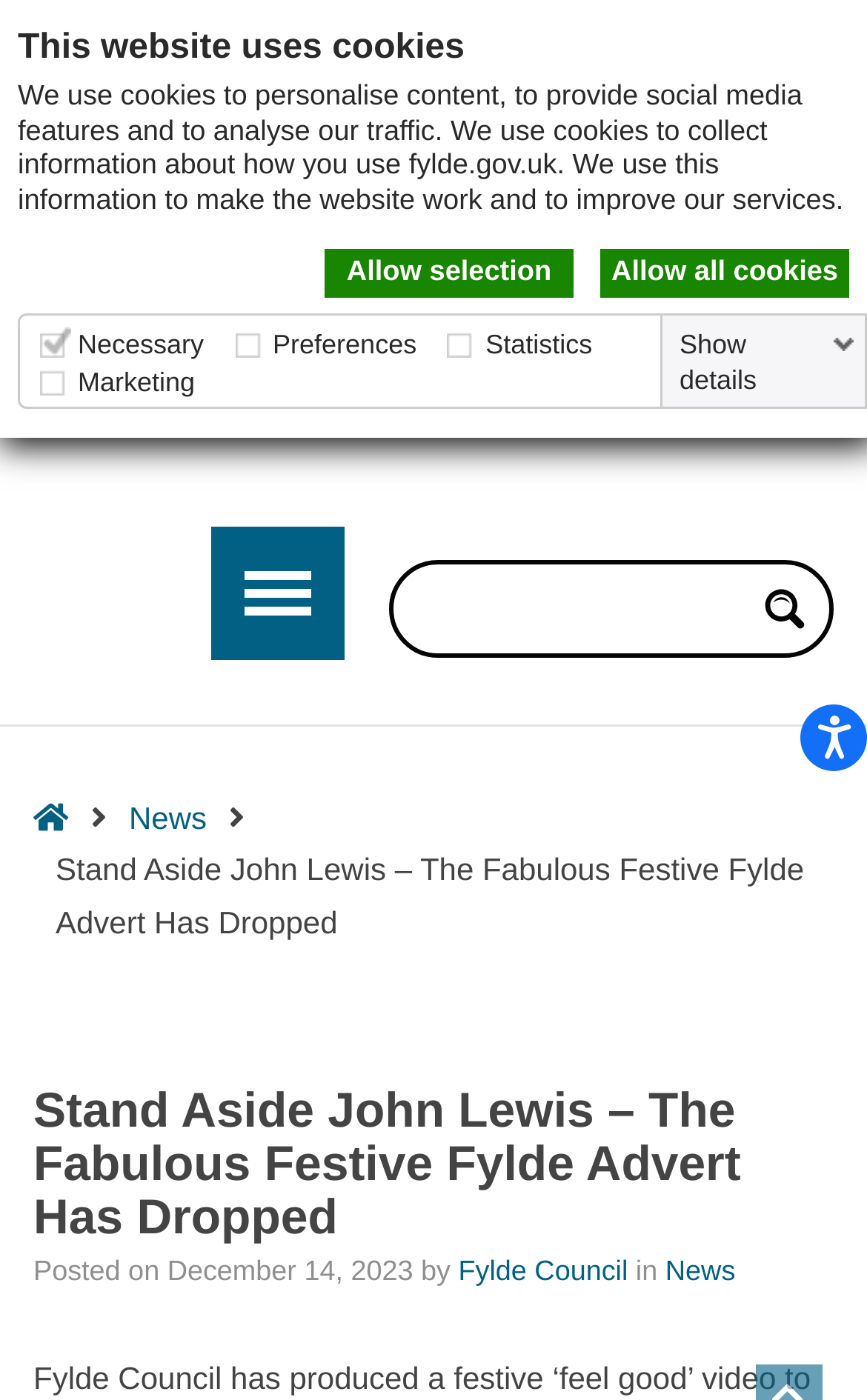What is the name of the council?
Using the information from the image, answer the question thoroughly.

I found the answer by looking at the top-left corner of the webpage, where the logo and name of the council are displayed. The name 'Fylde Council' is written in text next to the logo.